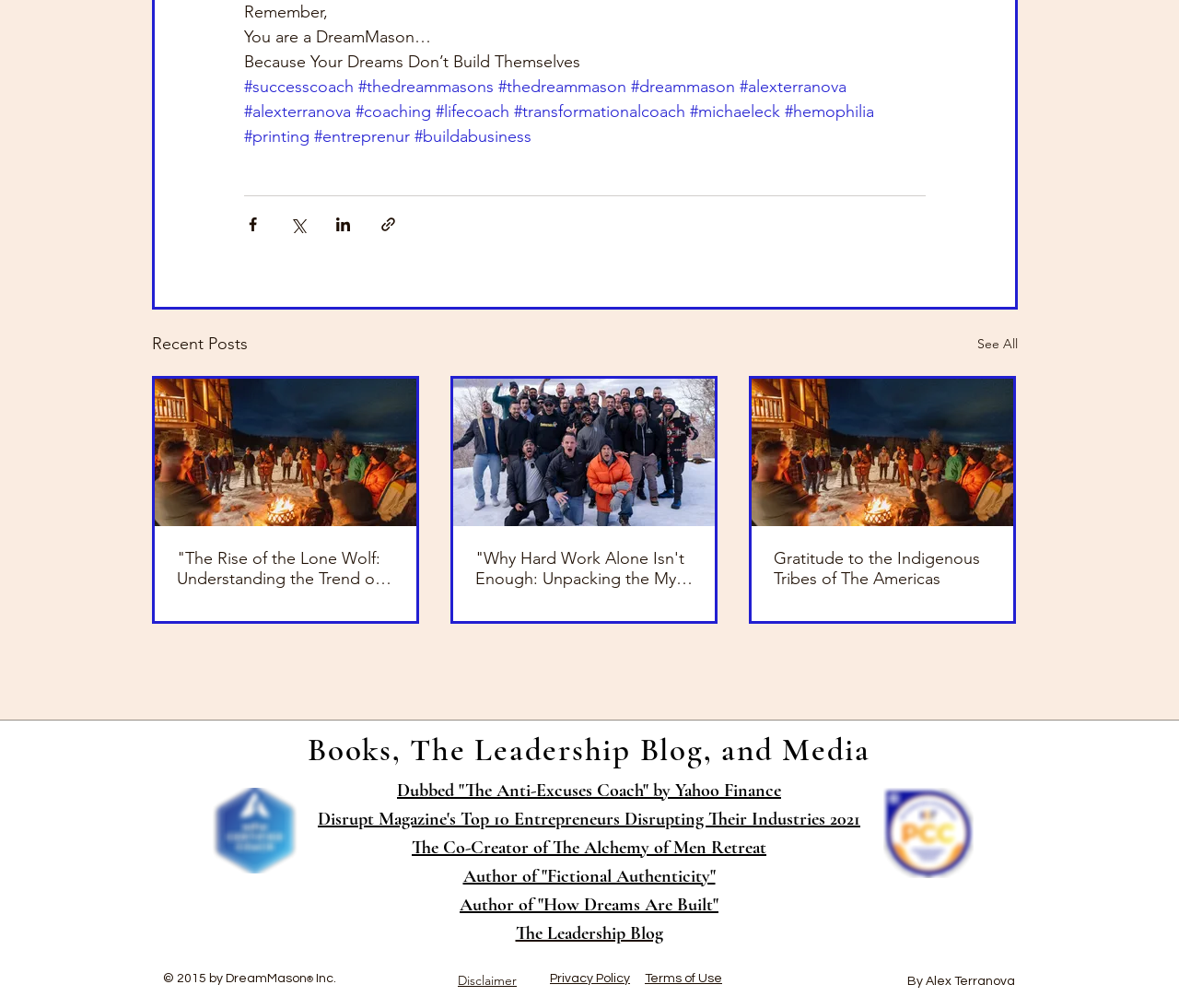Please examine the image and answer the question with a detailed explanation:
What is the name of the retreat?

I found the answer by looking at the section 'Books, The Leadership Blog, and Media' where it says 'The Co-Creator of The Alchemy of Men Retreat'. The link text is 'The Co-Creator of The Alchemy of Men Retreat'.